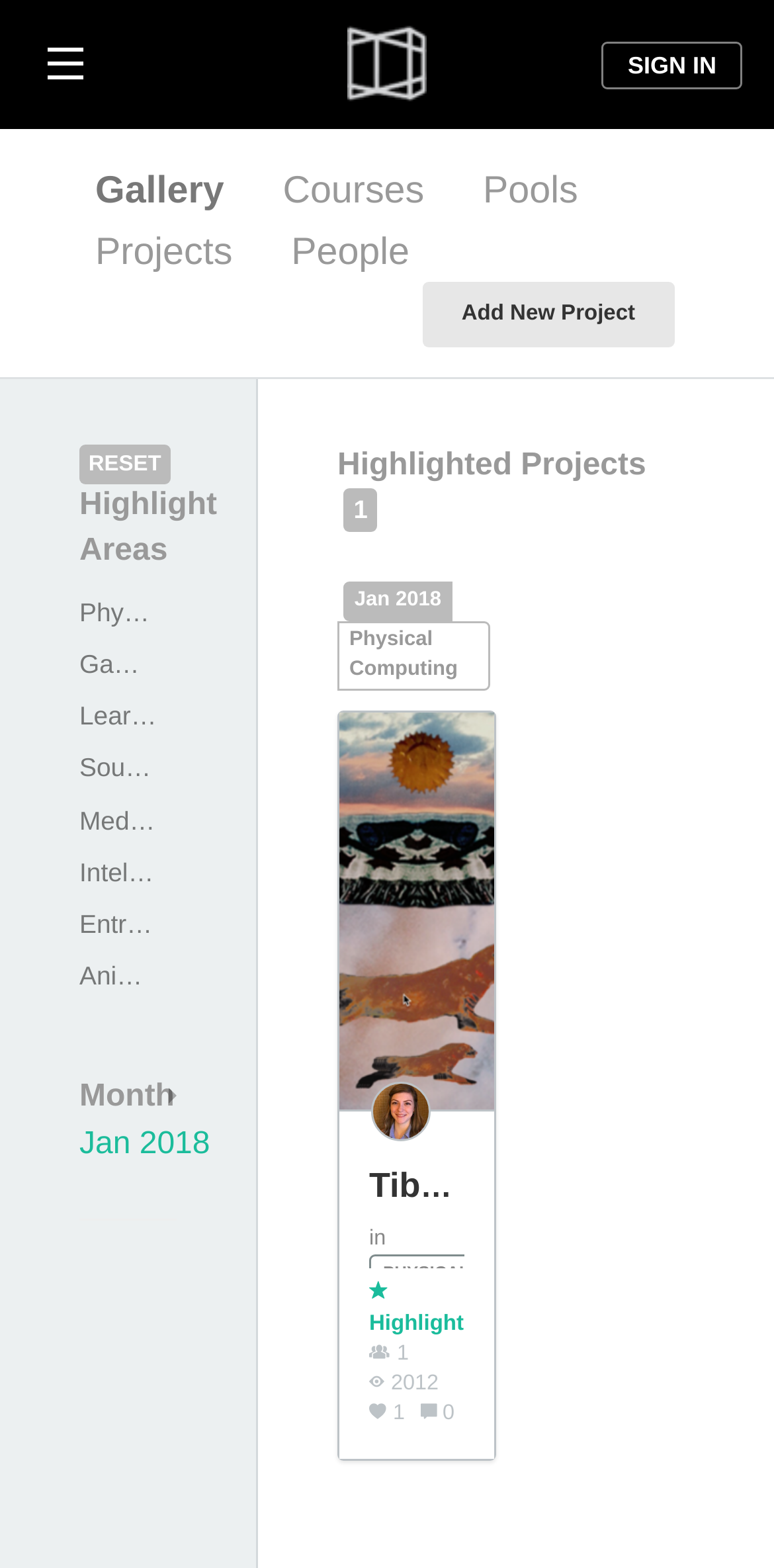Reply to the question with a single word or phrase:
How many links are there in the 'Highlight Areas' section?

8